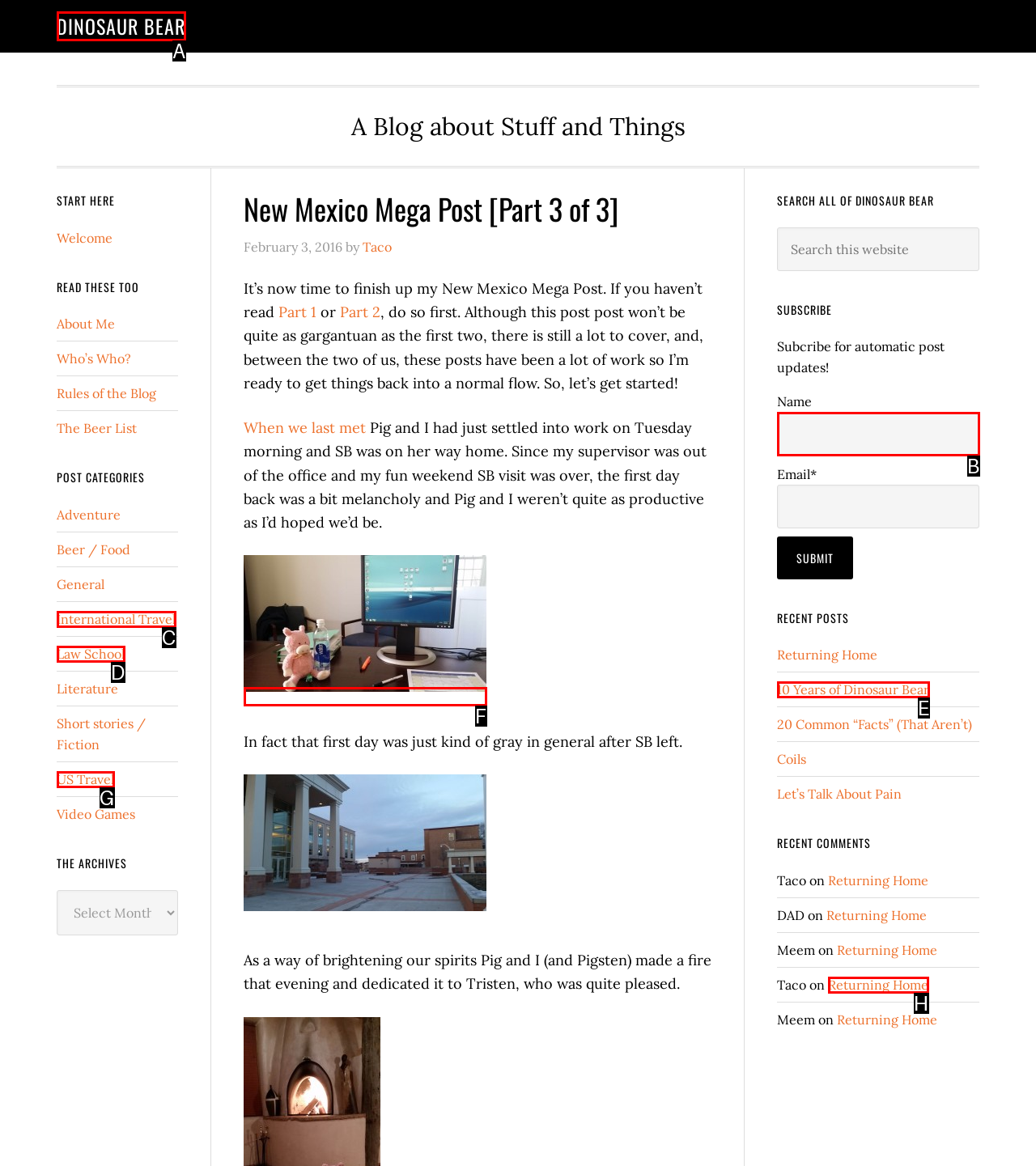Given the description: 10 Years of Dinosaur Bear, identify the matching option. Answer with the corresponding letter.

E